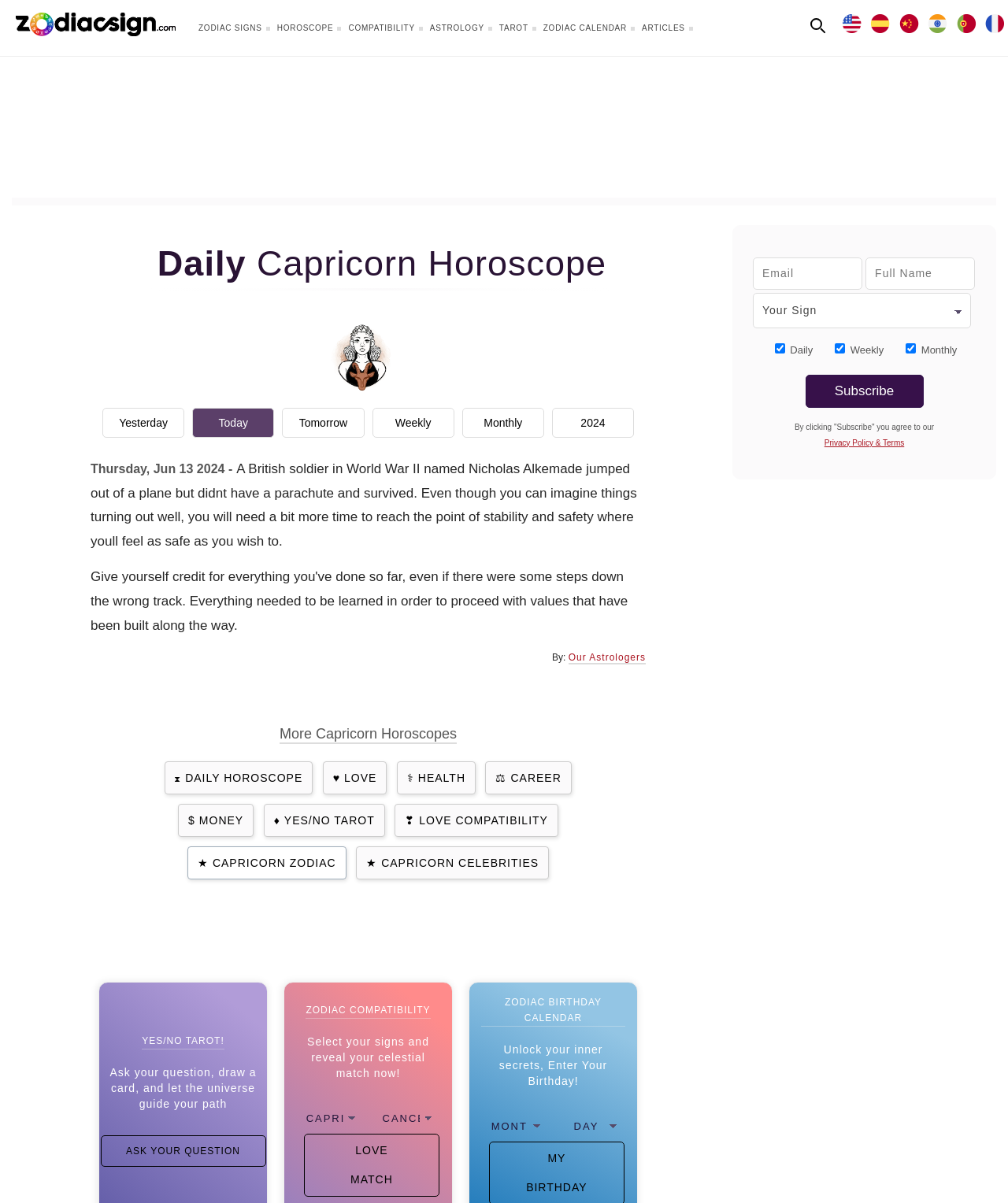Utilize the details in the image to thoroughly answer the following question: What is the name of the astrologers who wrote the horoscope reading?

I found the answer by looking at the link element with the content 'Our Astrologers', which is located at the bottom of the webpage, indicating the name of the astrologers who wrote the horoscope reading.